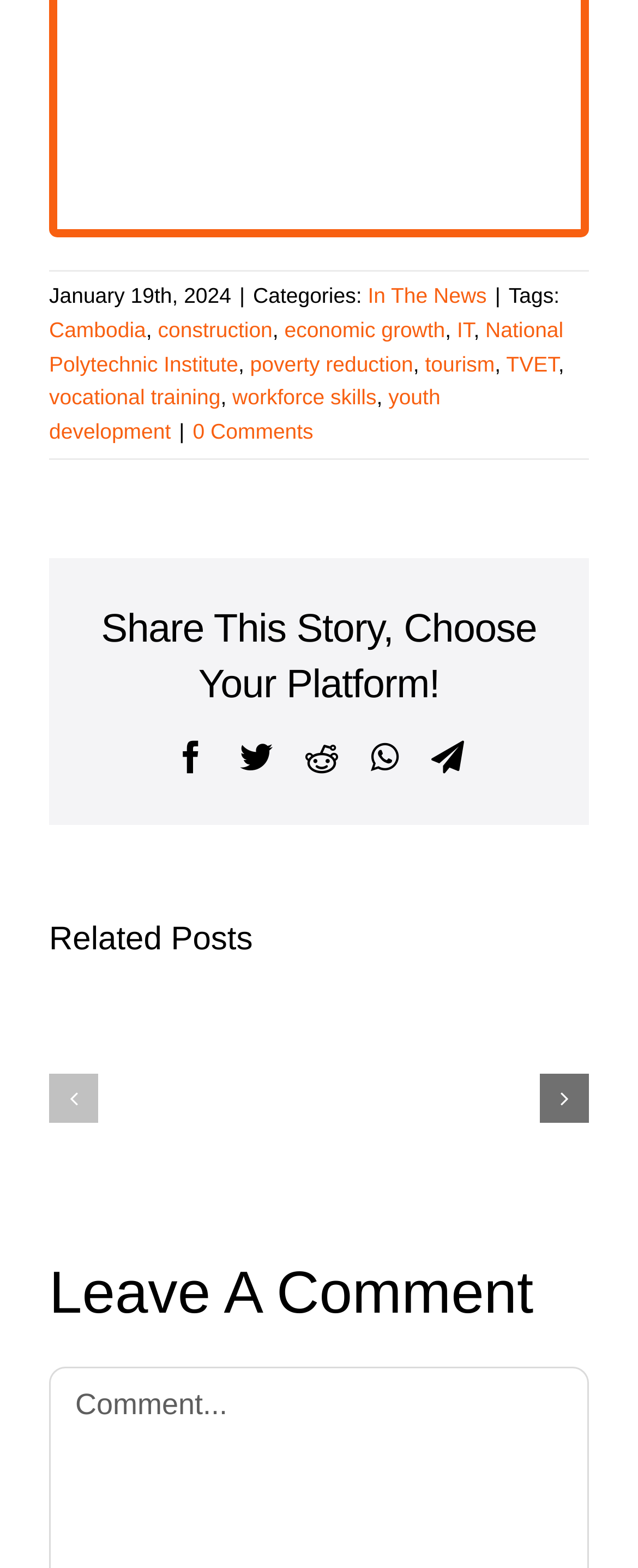What is the date of the article?
Please give a detailed and elaborate explanation in response to the question.

The date of the article can be found at the top of the webpage, where it says 'January 19th, 2024' in a static text element.